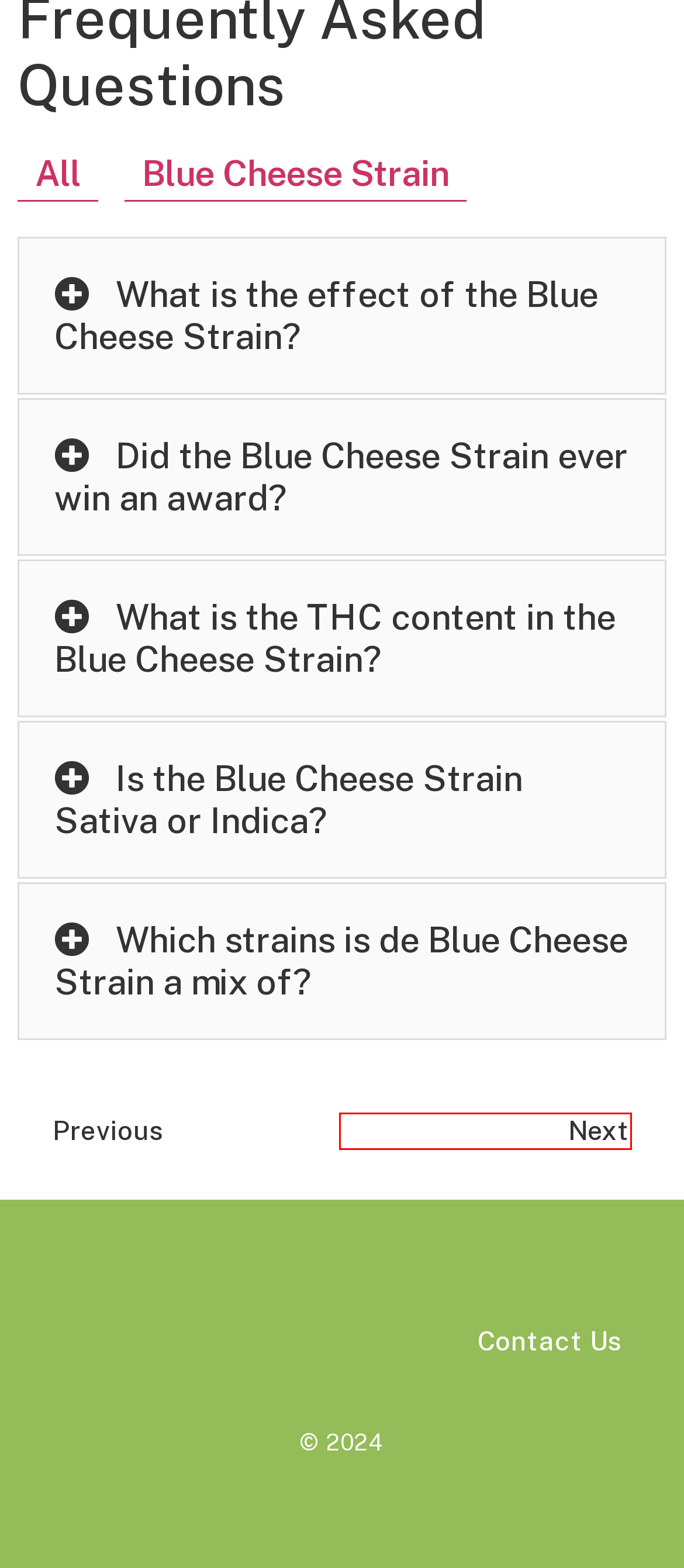Examine the screenshot of the webpage, which includes a red bounding box around an element. Choose the best matching webpage description for the page that will be displayed after clicking the element inside the red bounding box. Here are the candidates:
A. Crop King Seeds | Buy your seeds from a market leader
B. Do-Si-Dos Strain | AnyStrain.com
C. Marijuana Seed Connect | Buy the best seeds online or offline
D. Euphoric Strain Effect | Reach euphoria with the right strain
E. Seedsman | The Spanish seed bank with US and Canadian ties
F. White Widow Strain | AnyStrain.com
G. Rocket Seeds | Home of the most exclusive cannabis strains
H. Sonoma Seeds | If you are looking for a new happy place

B